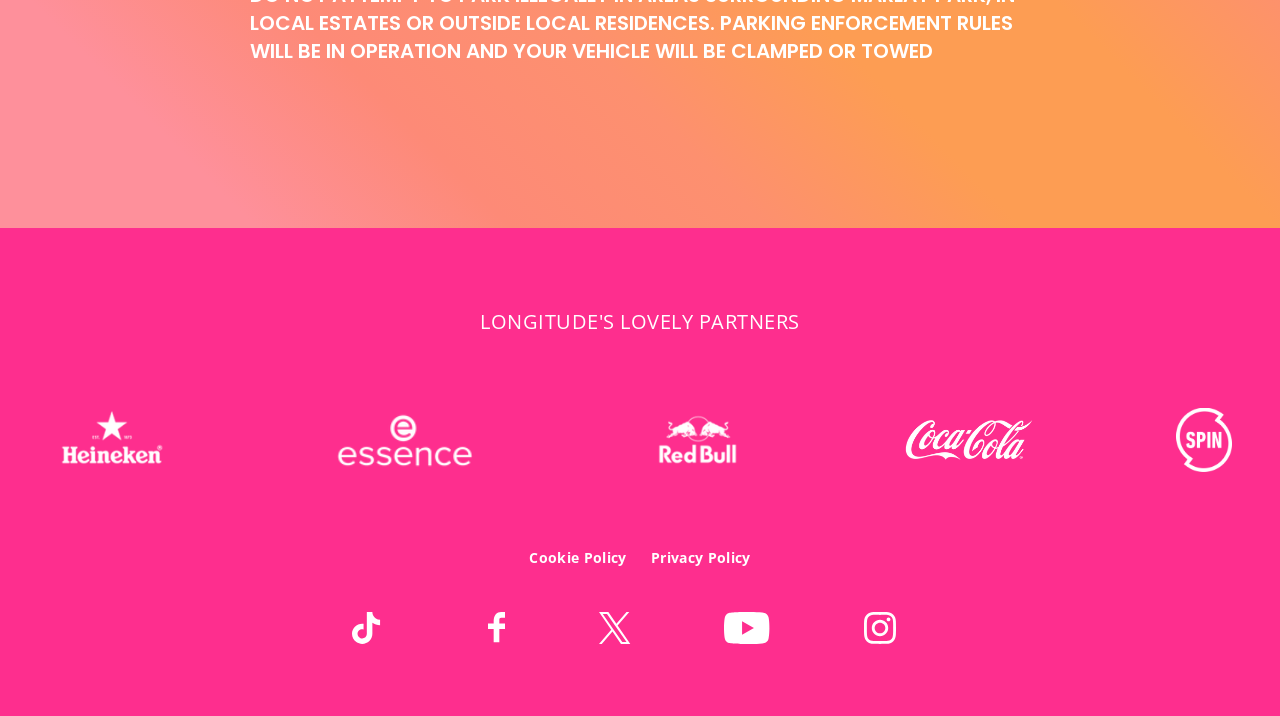Given the content of the image, can you provide a detailed answer to the question?
What is the name of the brand being promoted?

The webpage features links to social media platforms with the label 'Longitude on [platform name]', suggesting that the brand being promoted is called Longitude.